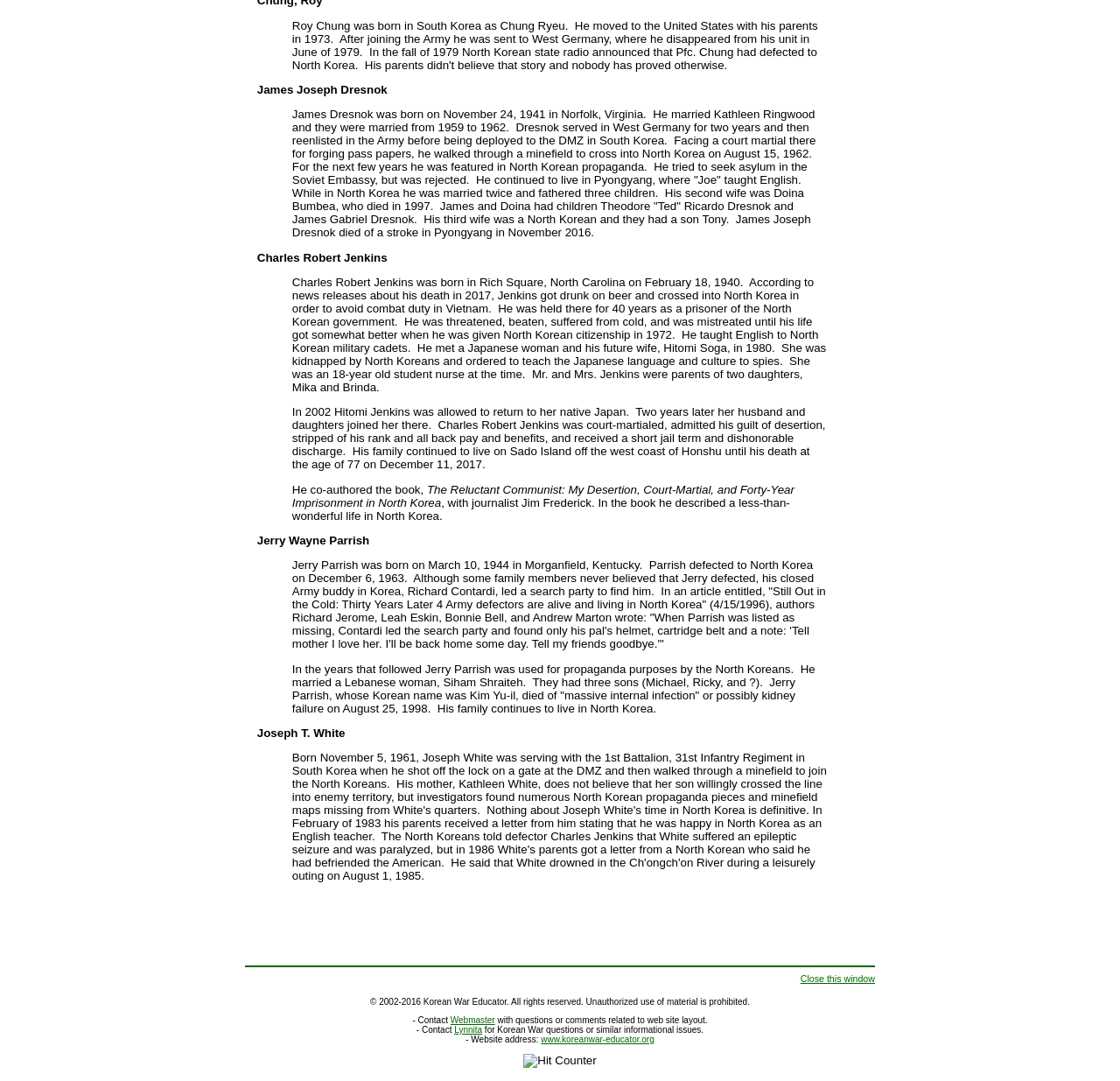Determine the bounding box coordinates (top-left x, top-left y, bottom-right x, bottom-right y) of the UI element described in the following text: Close this window

[0.715, 0.9, 0.781, 0.91]